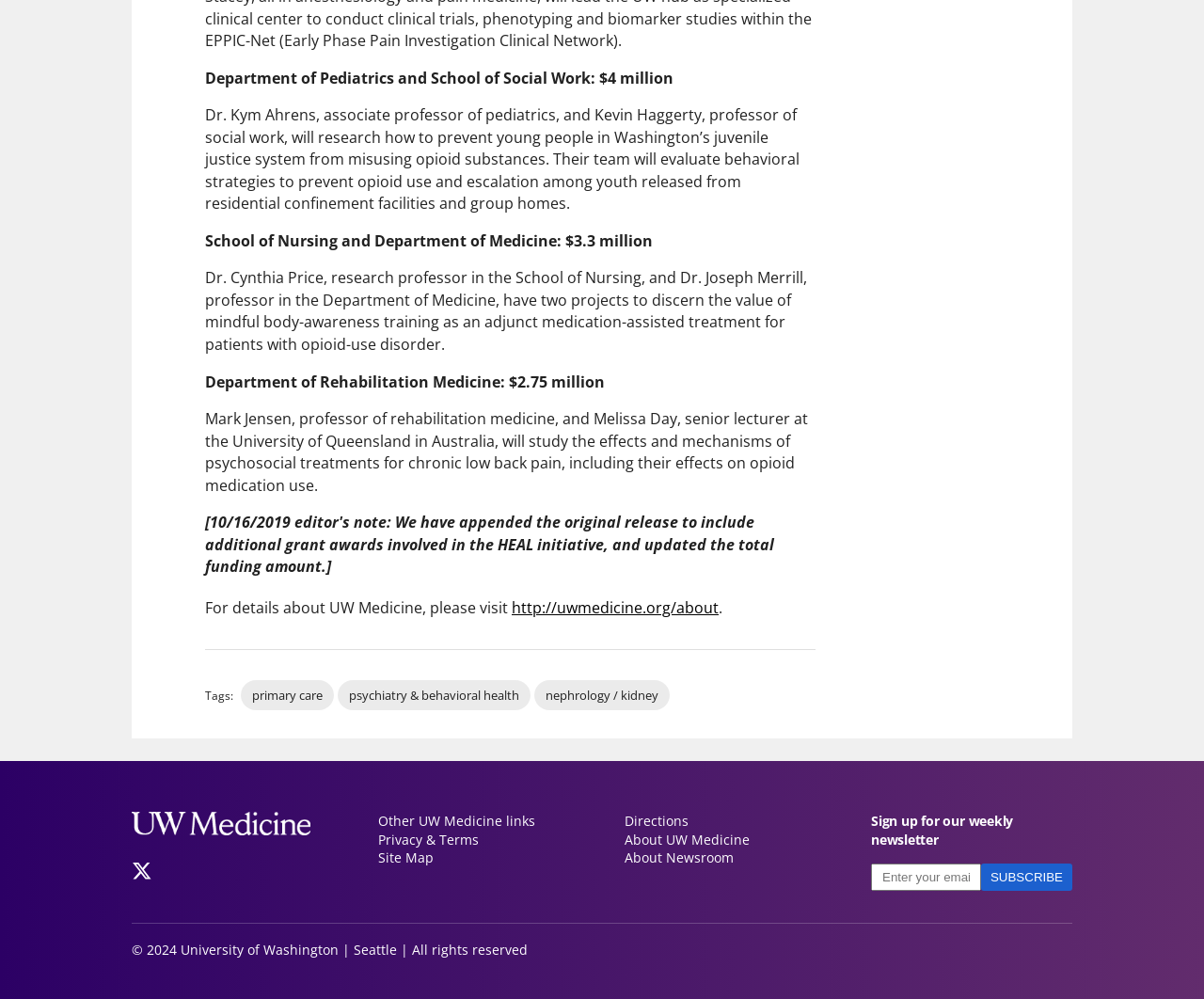Find the bounding box coordinates of the element's region that should be clicked in order to follow the given instruction: "visit UW Medicine website". The coordinates should consist of four float numbers between 0 and 1, i.e., [left, top, right, bottom].

[0.425, 0.598, 0.597, 0.618]